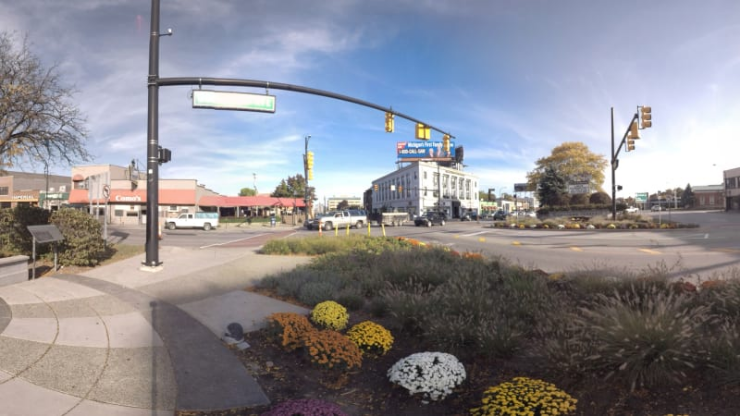Answer the question in a single word or phrase:
What type of businesses are on the left?

Restaurant